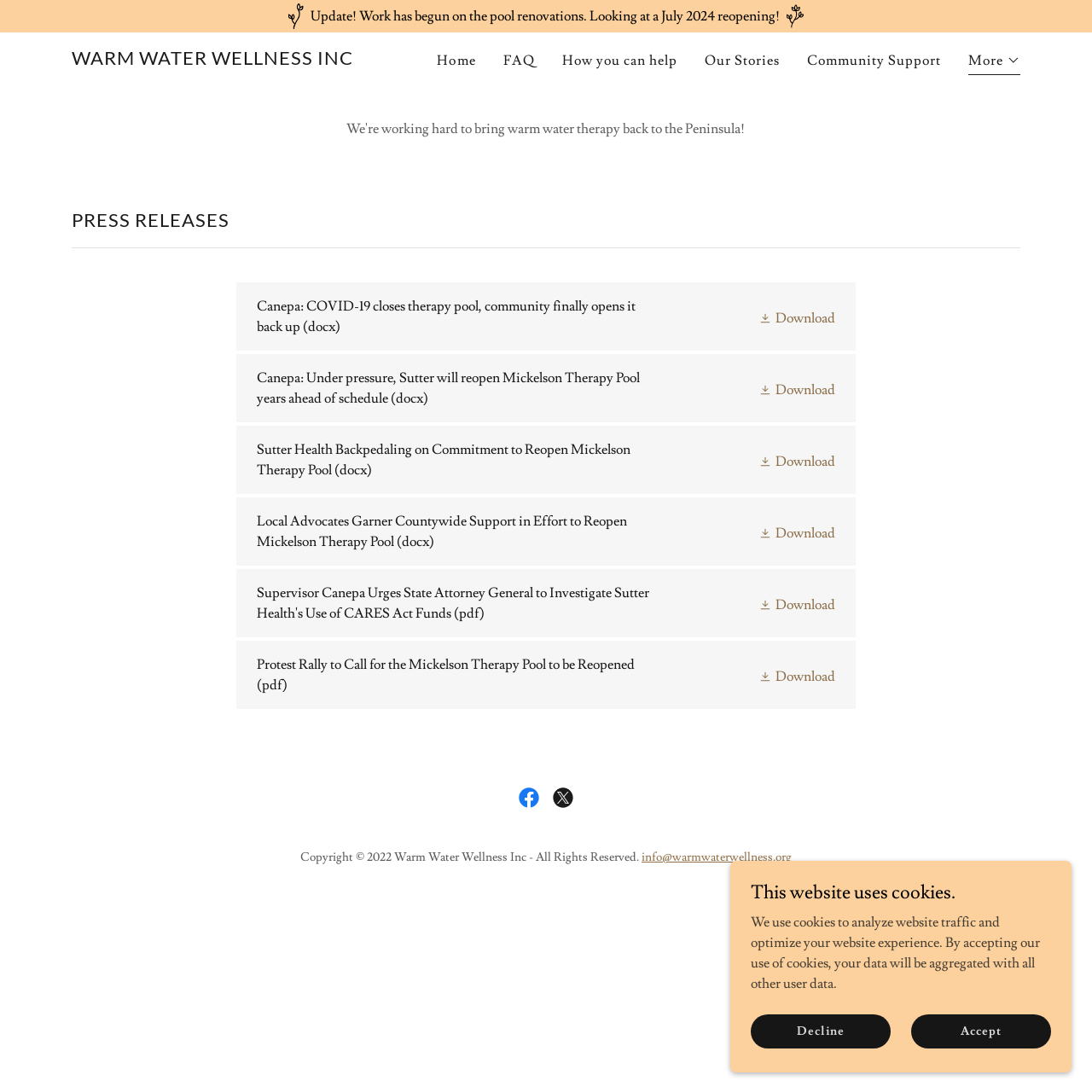Please identify the bounding box coordinates of the element's region that needs to be clicked to fulfill the following instruction: "Click on the 'WARM WATER WELLNESS INC' link". The bounding box coordinates should consist of four float numbers between 0 and 1, i.e., [left, top, right, bottom].

[0.066, 0.048, 0.323, 0.064]